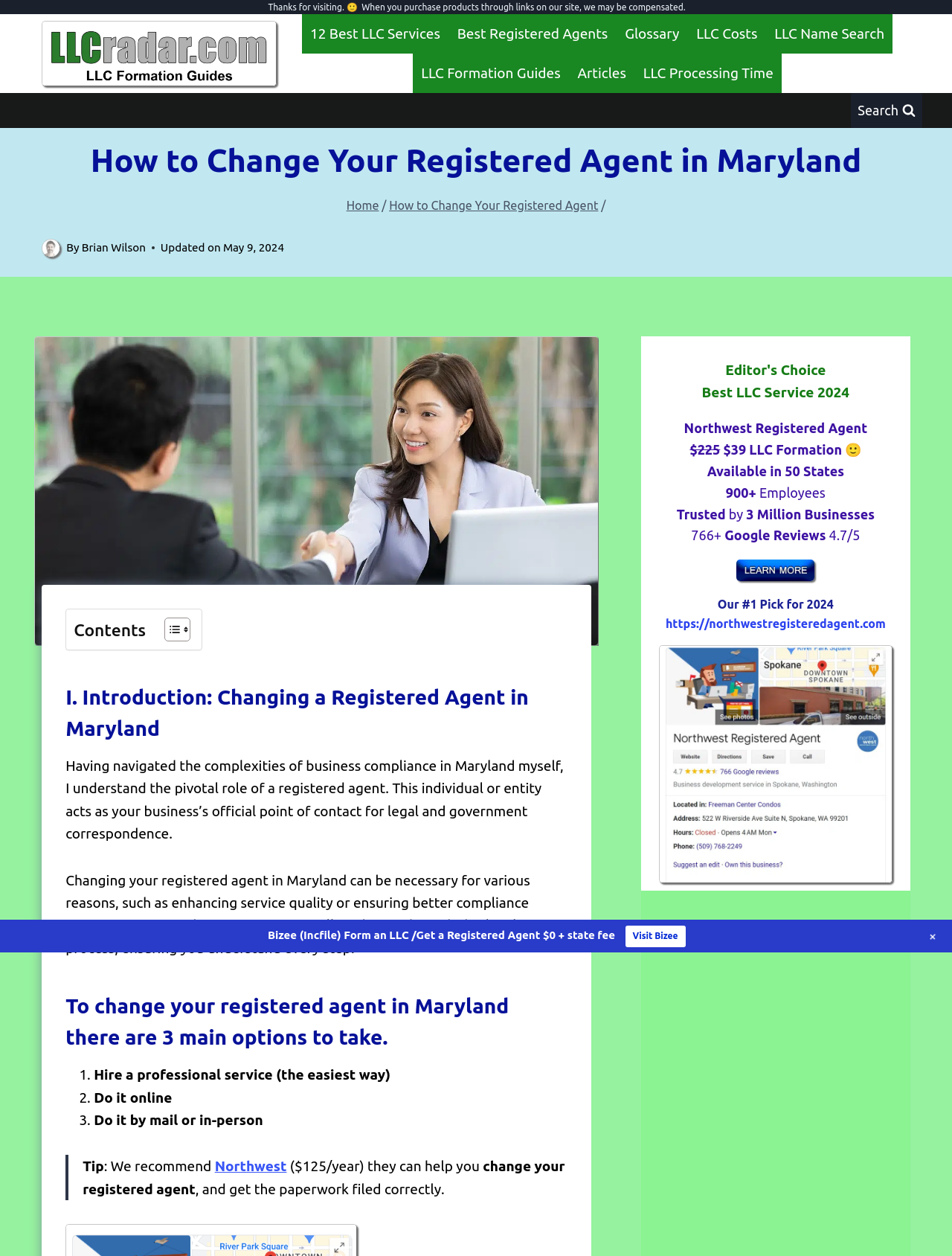How many employees does Northwest Registered Agent have?
Please answer the question with a single word or phrase, referencing the image.

900+